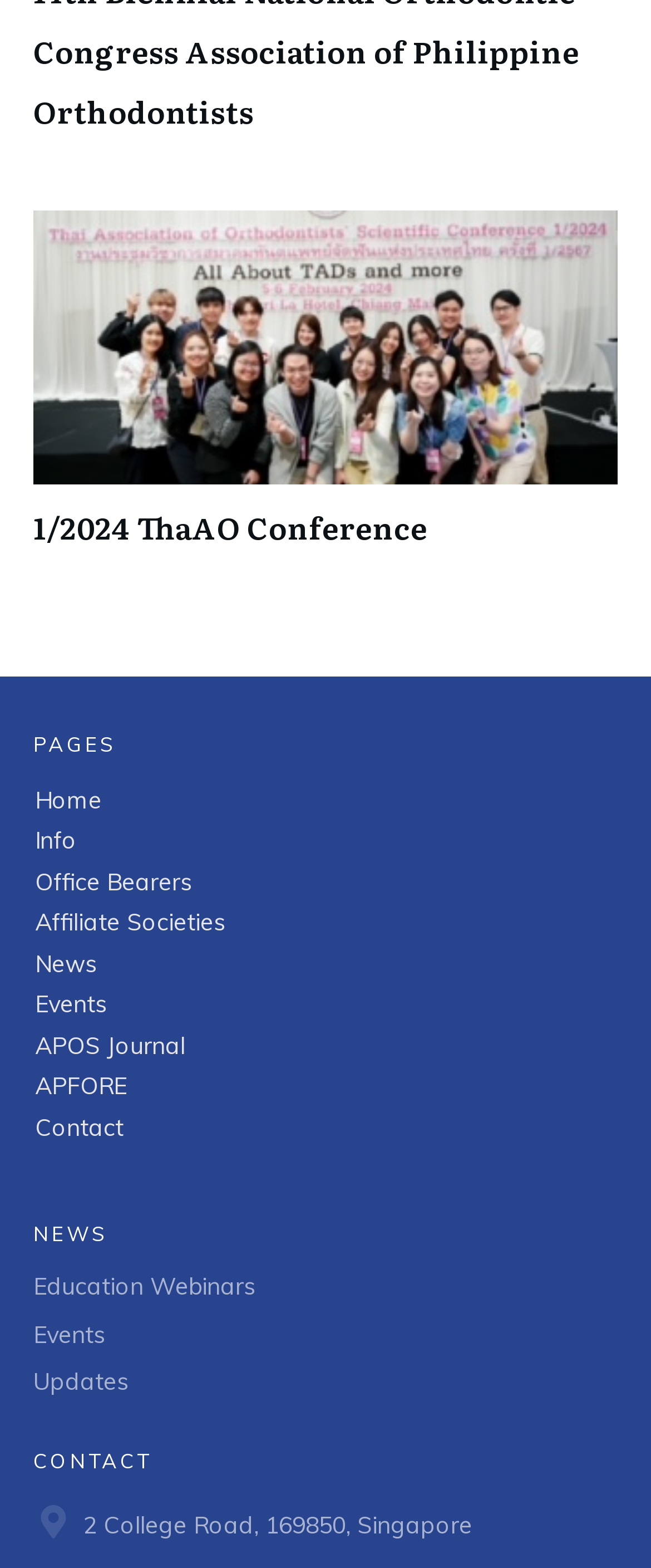Predict the bounding box coordinates of the area that should be clicked to accomplish the following instruction: "check 'CONTACT' information". The bounding box coordinates should consist of four float numbers between 0 and 1, i.e., [left, top, right, bottom].

[0.051, 0.924, 0.233, 0.94]